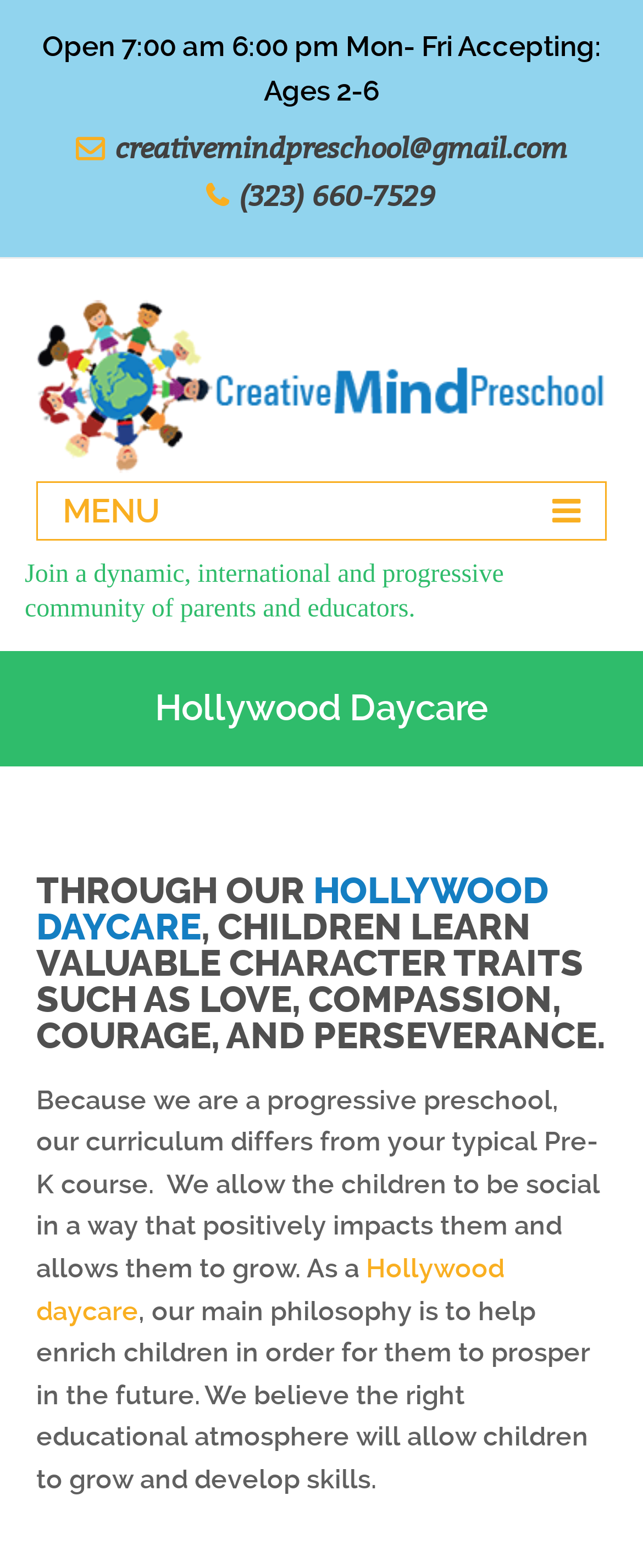What is the age range accepted by the daycare?
Please provide a single word or phrase as the answer based on the screenshot.

2-6